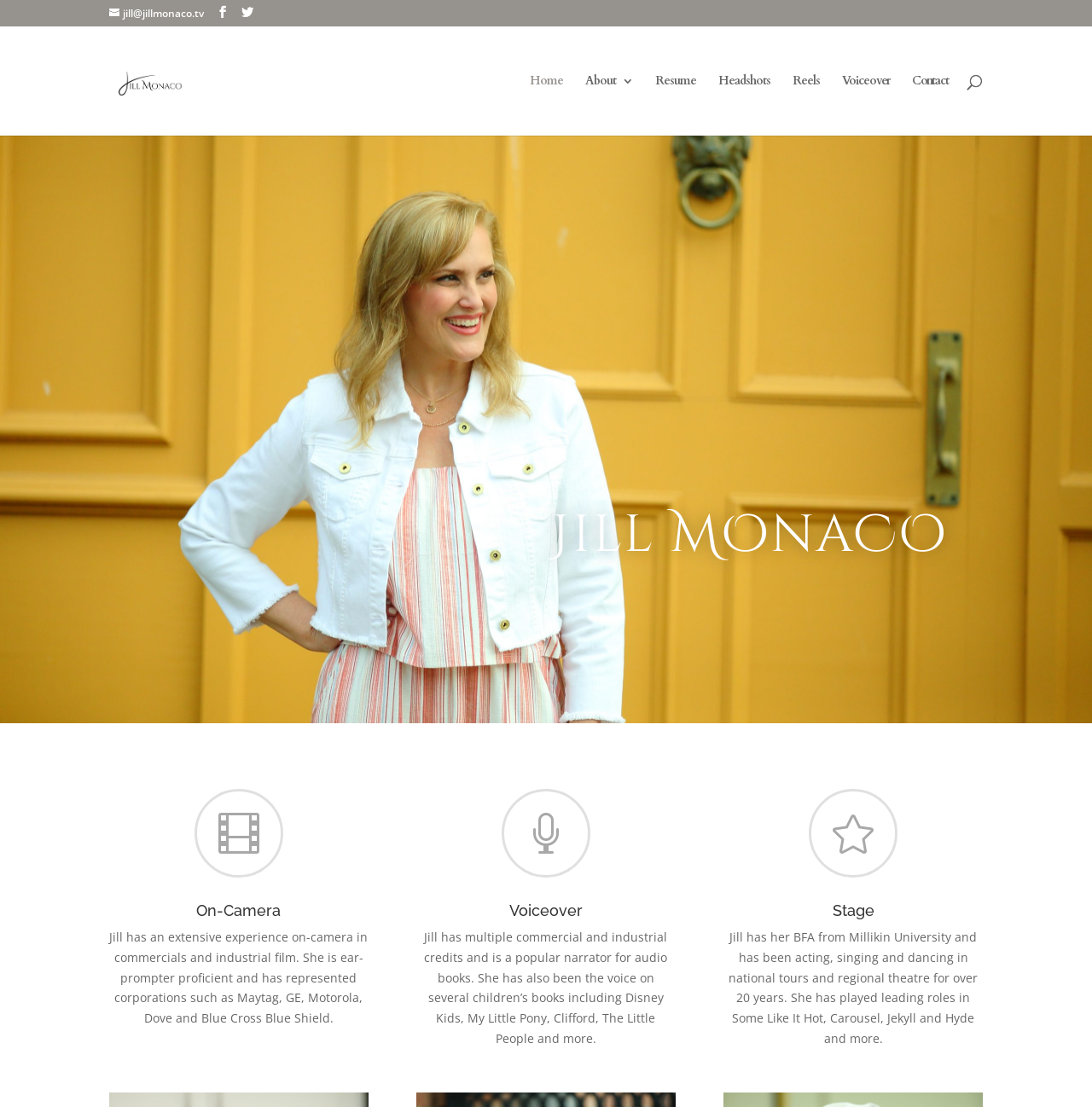What is the name of the university Jill Monaco graduated from?
Answer the question with a single word or phrase, referring to the image.

Millikin University